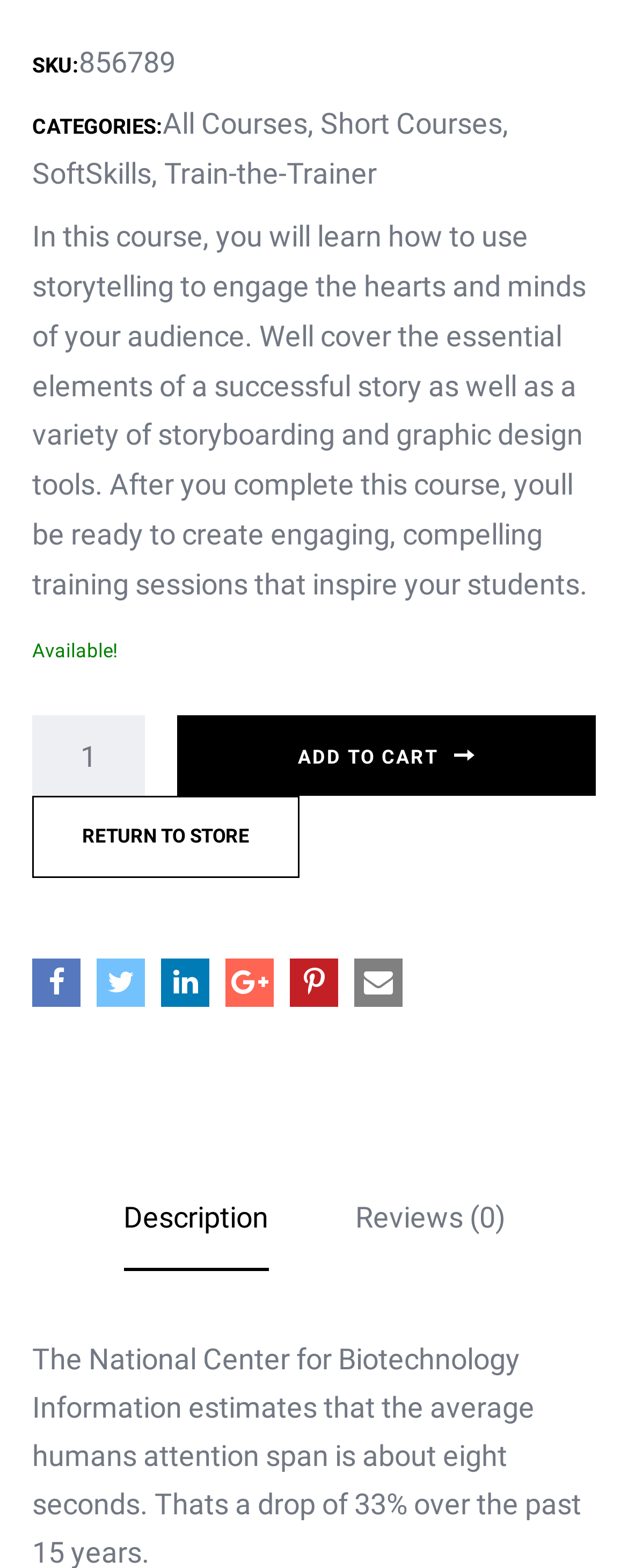Please answer the following question using a single word or phrase: 
What is the purpose of this course?

To learn storytelling